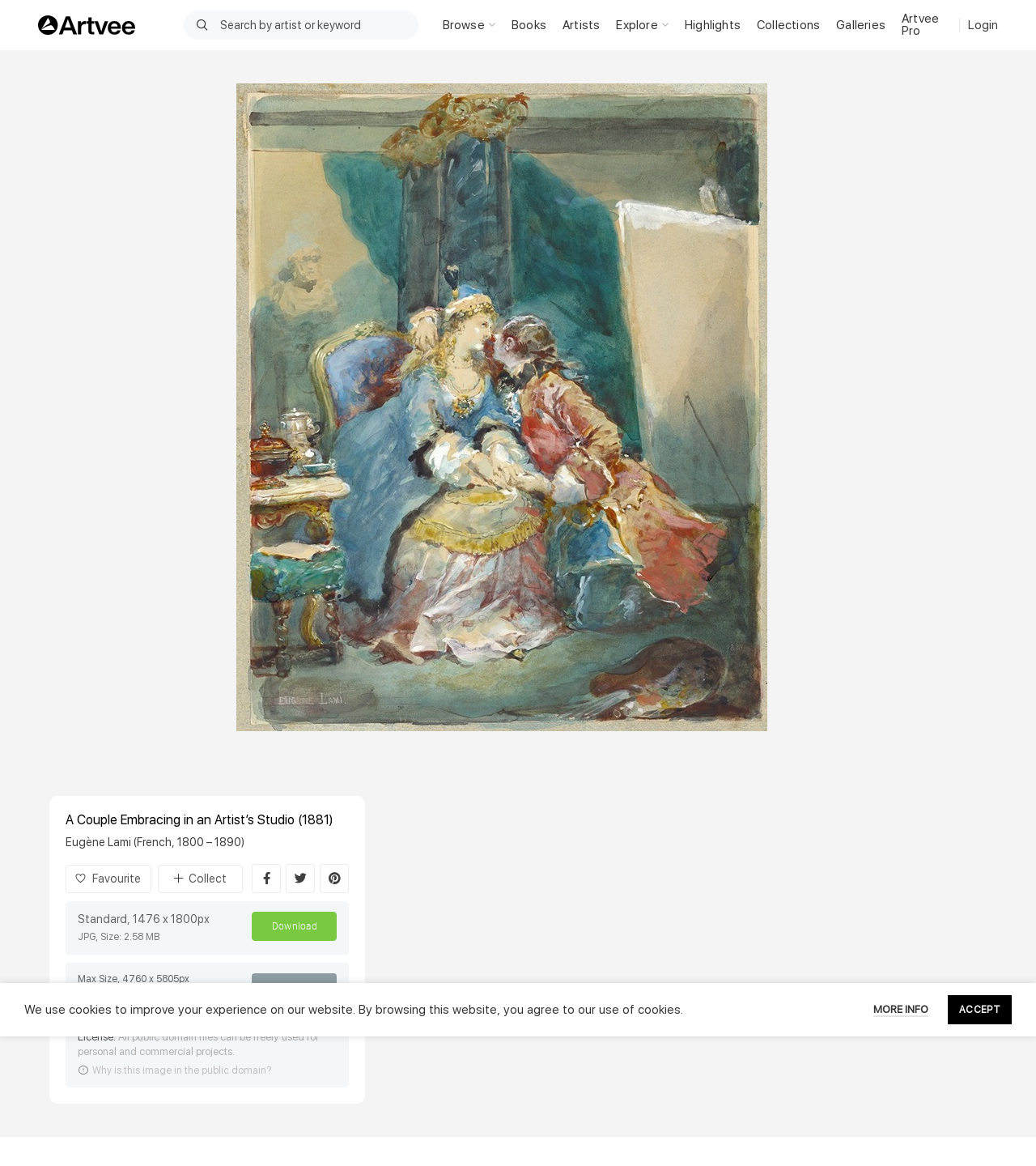Bounding box coordinates are specified in the format (top-left x, top-left y, bottom-right x, bottom-right y). All values are floating point numbers bounded between 0 and 1. Please provide the bounding box coordinate of the region this sentence describes: Things you need to know

None